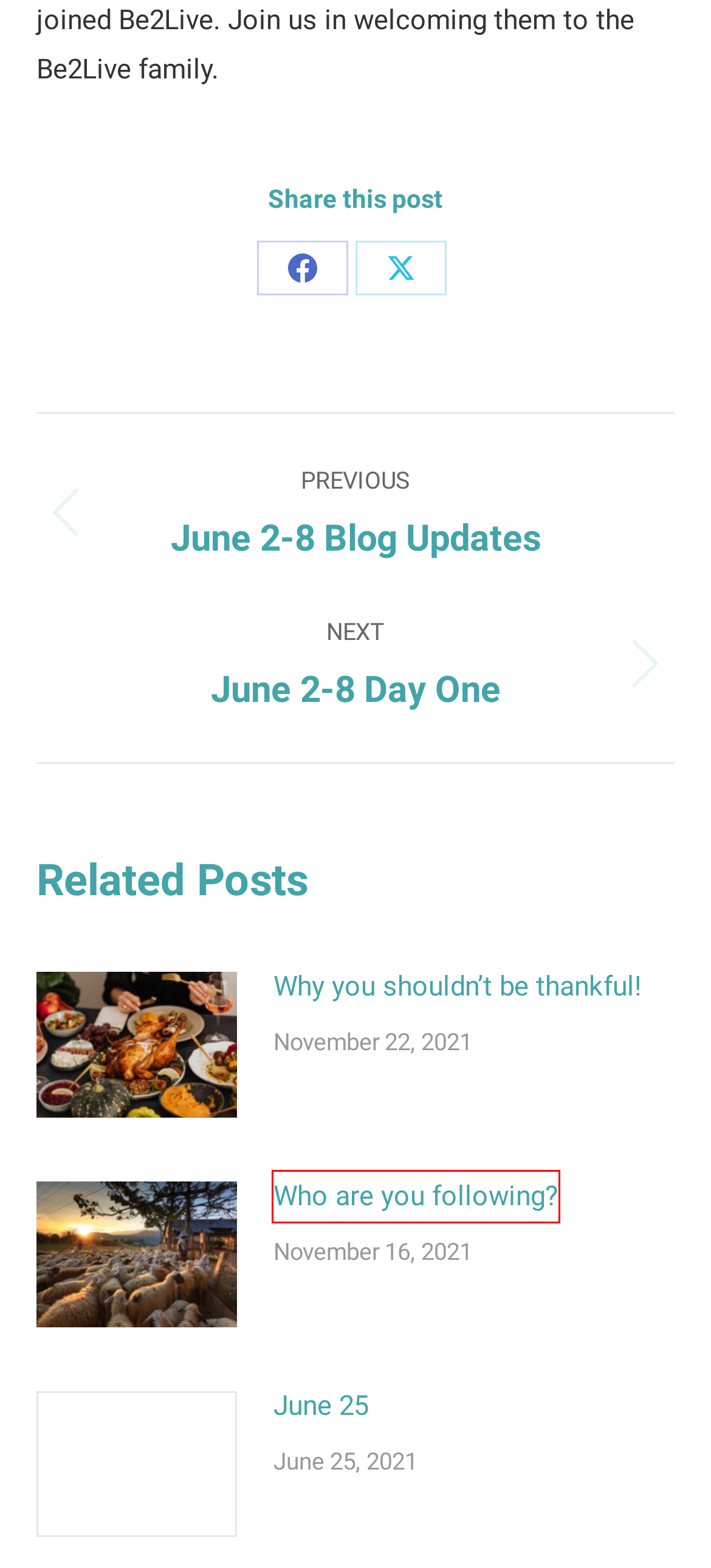Review the screenshot of a webpage which includes a red bounding box around an element. Select the description that best fits the new webpage once the element in the bounding box is clicked. Here are the candidates:
A. June 2-8 Day One - Be2Live
B. Who are you following? - Be2Live
C. June 25 - Be2Live
D. June 2-8 Blog Updates - Be2Live
E. June 2, 2019 - Be2Live
F. Home - Be2Live
G. Our Story - Be2Live
H. Why you shouldn't be thankful! - Be2Live

B